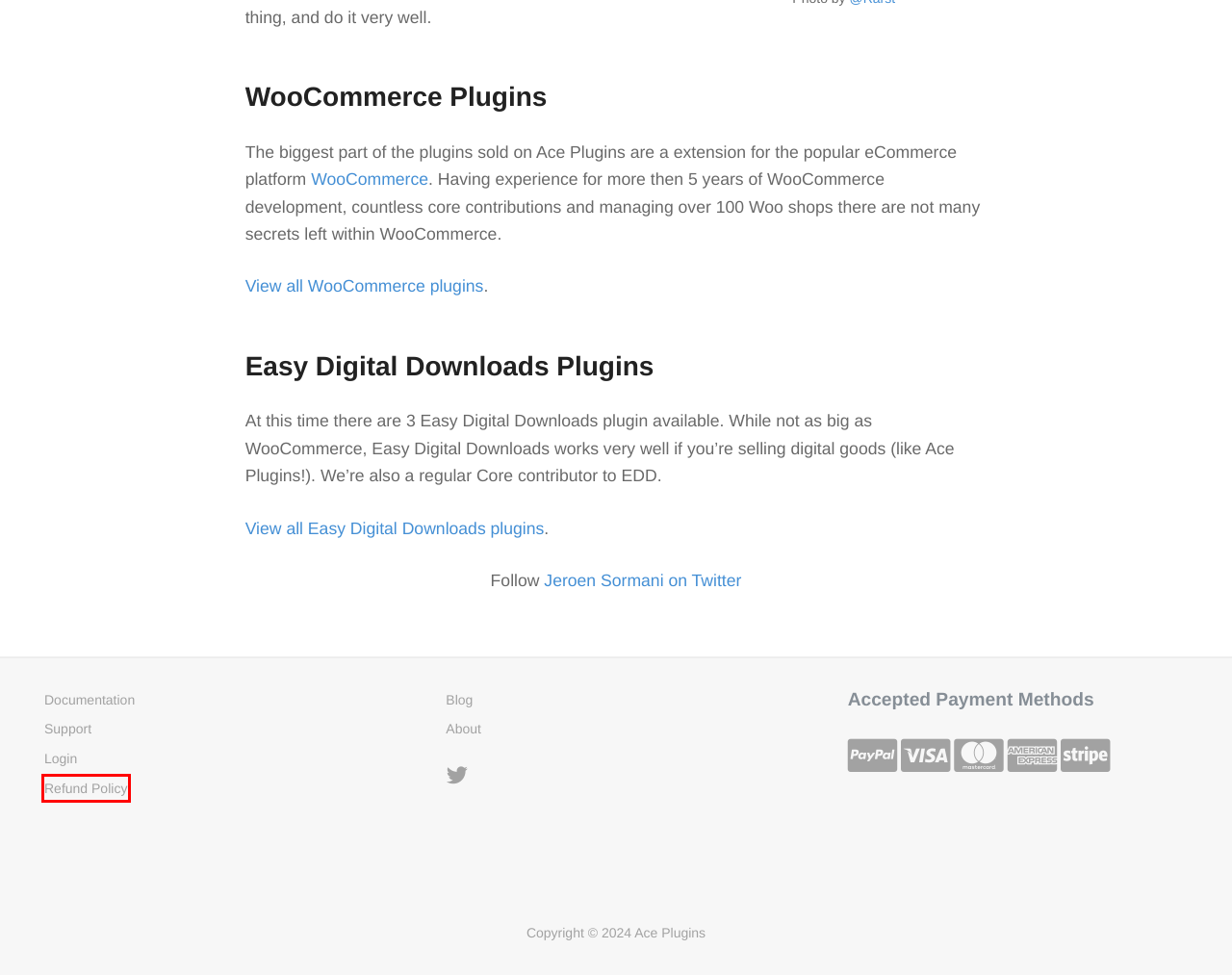Review the webpage screenshot and focus on the UI element within the red bounding box. Select the best-matching webpage description for the new webpage that follows after clicking the highlighted element. Here are the candidates:
A. Easy Digital Downloads Extensions - Ace Plugins
B. WooCommerce
C. WooCommerce Extensions - Ace Plugins
D. Checkout - Ace Plugins
E. Ace Plugins - Excelling WooCommerce & Easy Digital Downloads plugins
F. Plugins - Ace Plugins
G. Blog - Ace Plugins
H. Refund Policy - Ace Plugins

H